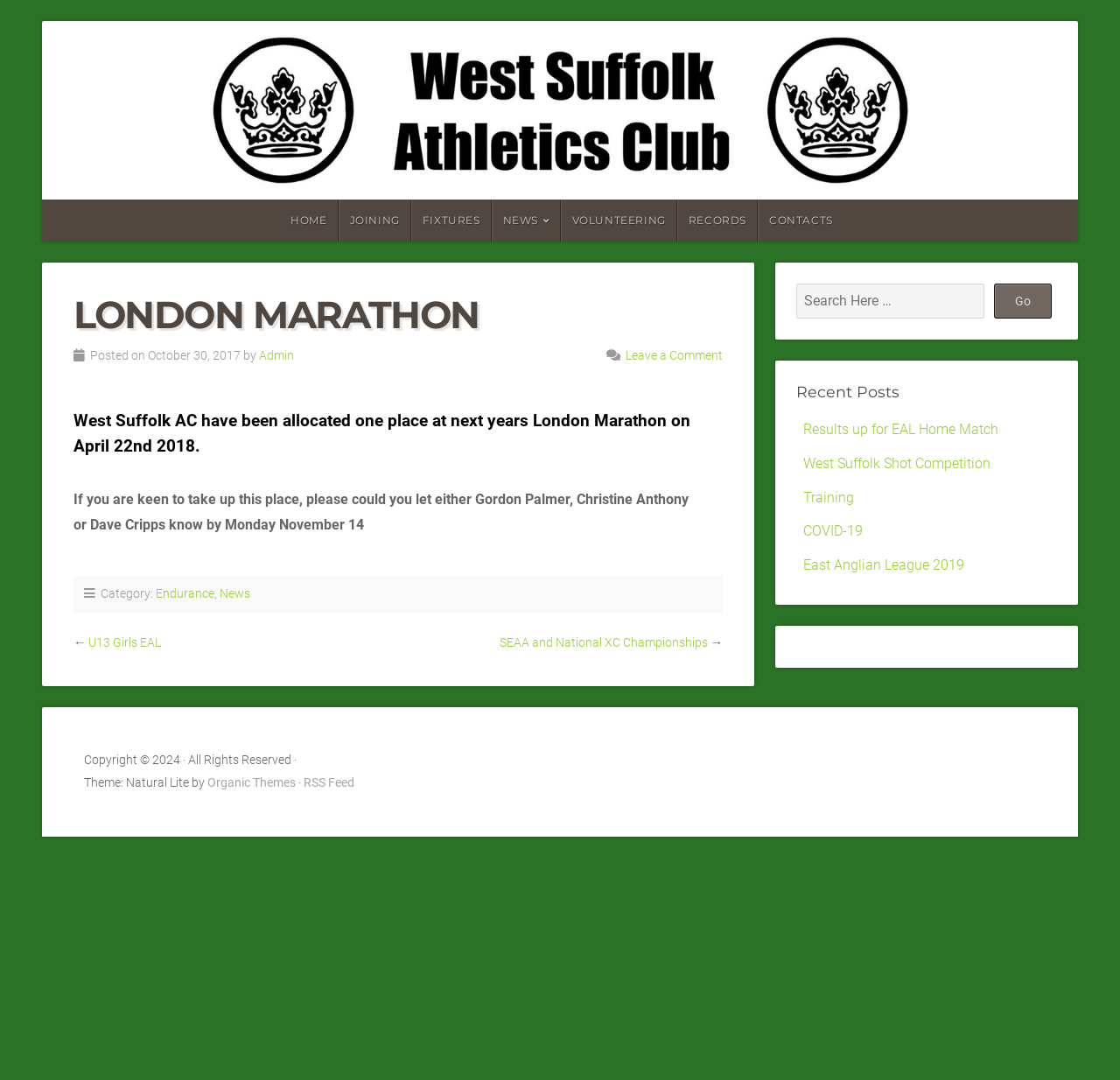Using the element description: "U13 Girls EAL", determine the bounding box coordinates for the specified UI element. The coordinates should be four float numbers between 0 and 1, [left, top, right, bottom].

[0.079, 0.588, 0.144, 0.602]